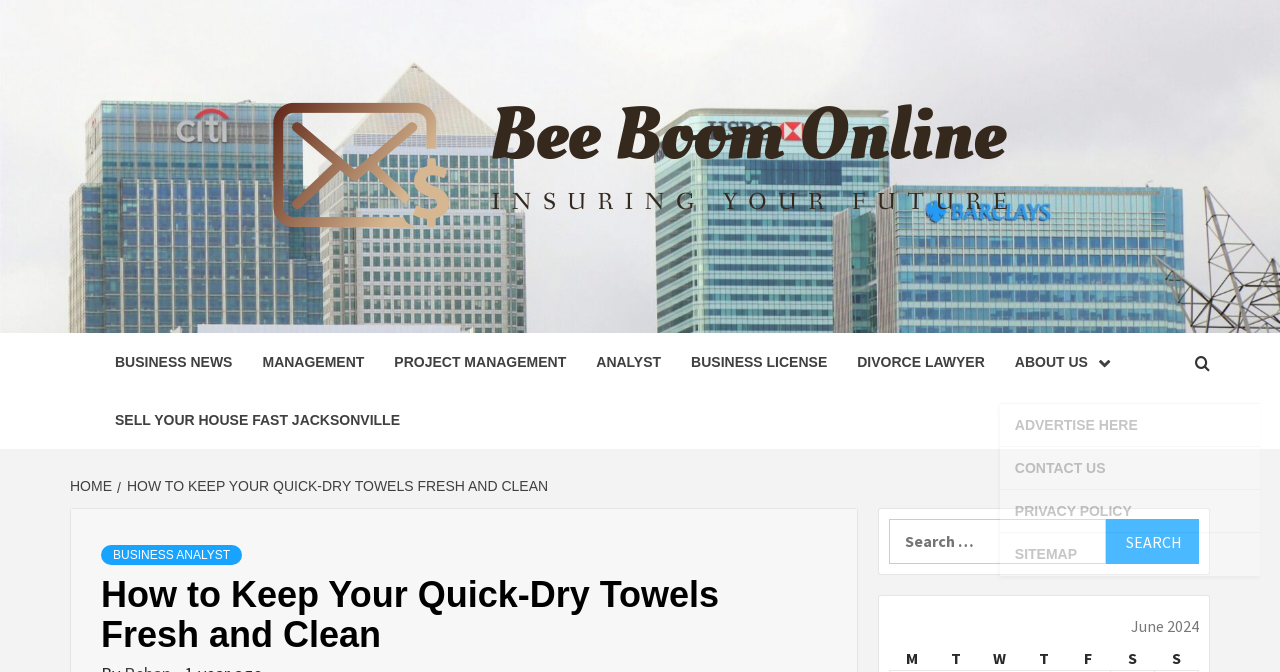Indicate the bounding box coordinates of the element that needs to be clicked to satisfy the following instruction: "Go to the 'ABOUT US' page". The coordinates should be four float numbers between 0 and 1, i.e., [left, top, right, bottom].

[0.781, 0.496, 0.887, 0.582]